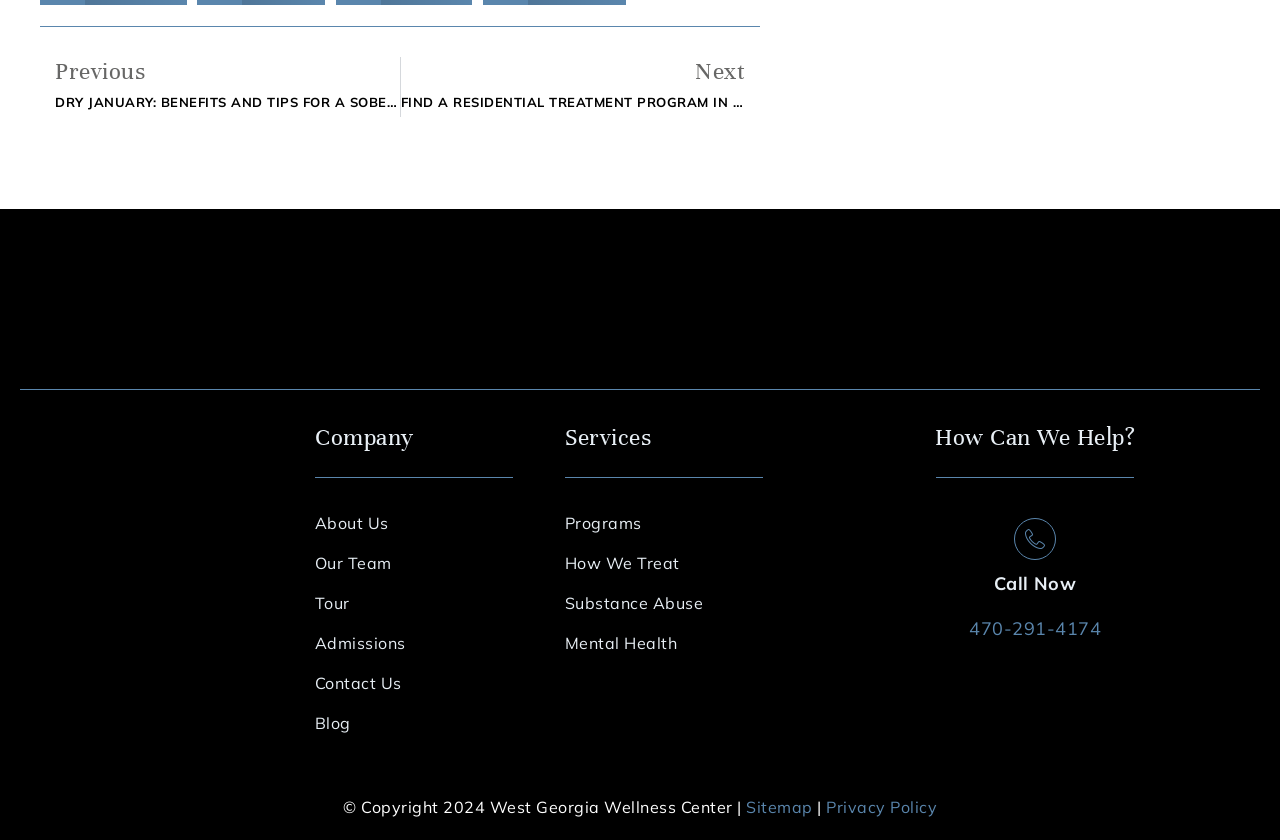Provide a short, one-word or phrase answer to the question below:
How many links are there under 'Services'?

4